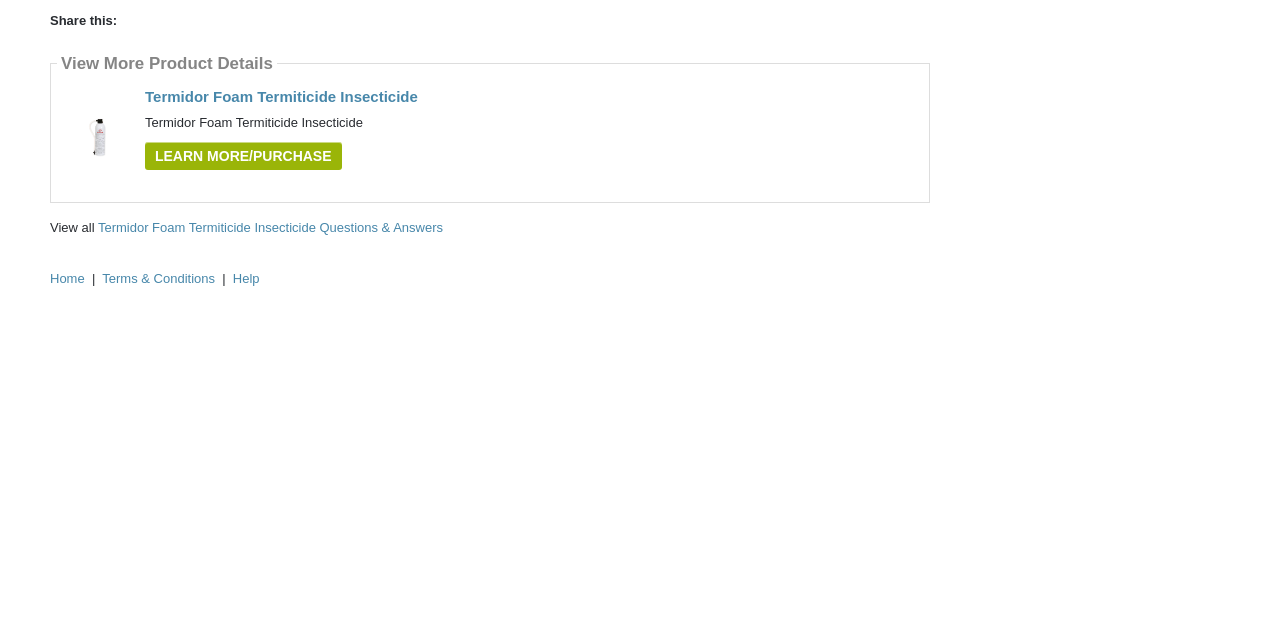Extract the bounding box coordinates for the UI element described as: "Termidor Foam Termiticide Insecticide".

[0.113, 0.138, 0.326, 0.164]